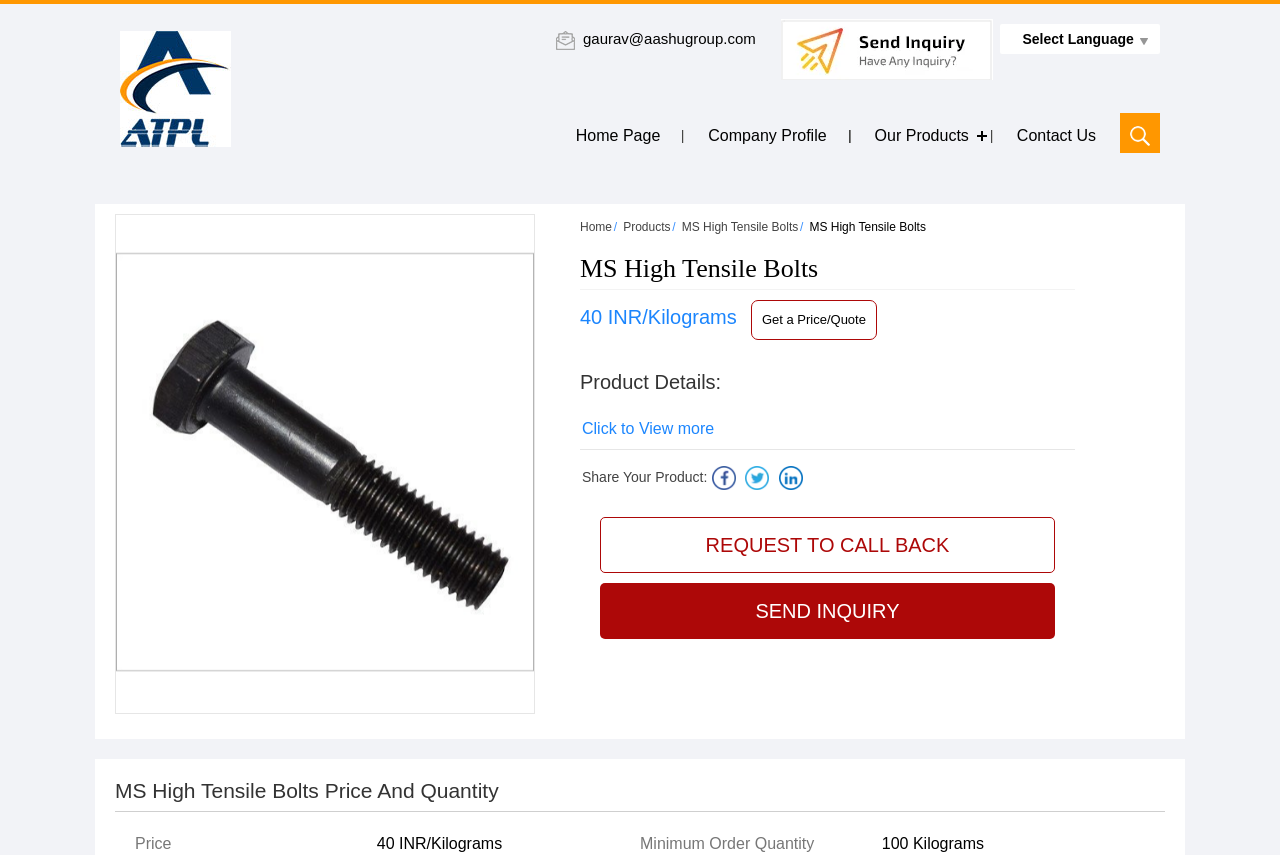Find the bounding box coordinates for the area that must be clicked to perform this action: "Get a price quote for MS High Tensile Bolts".

[0.587, 0.351, 0.685, 0.398]